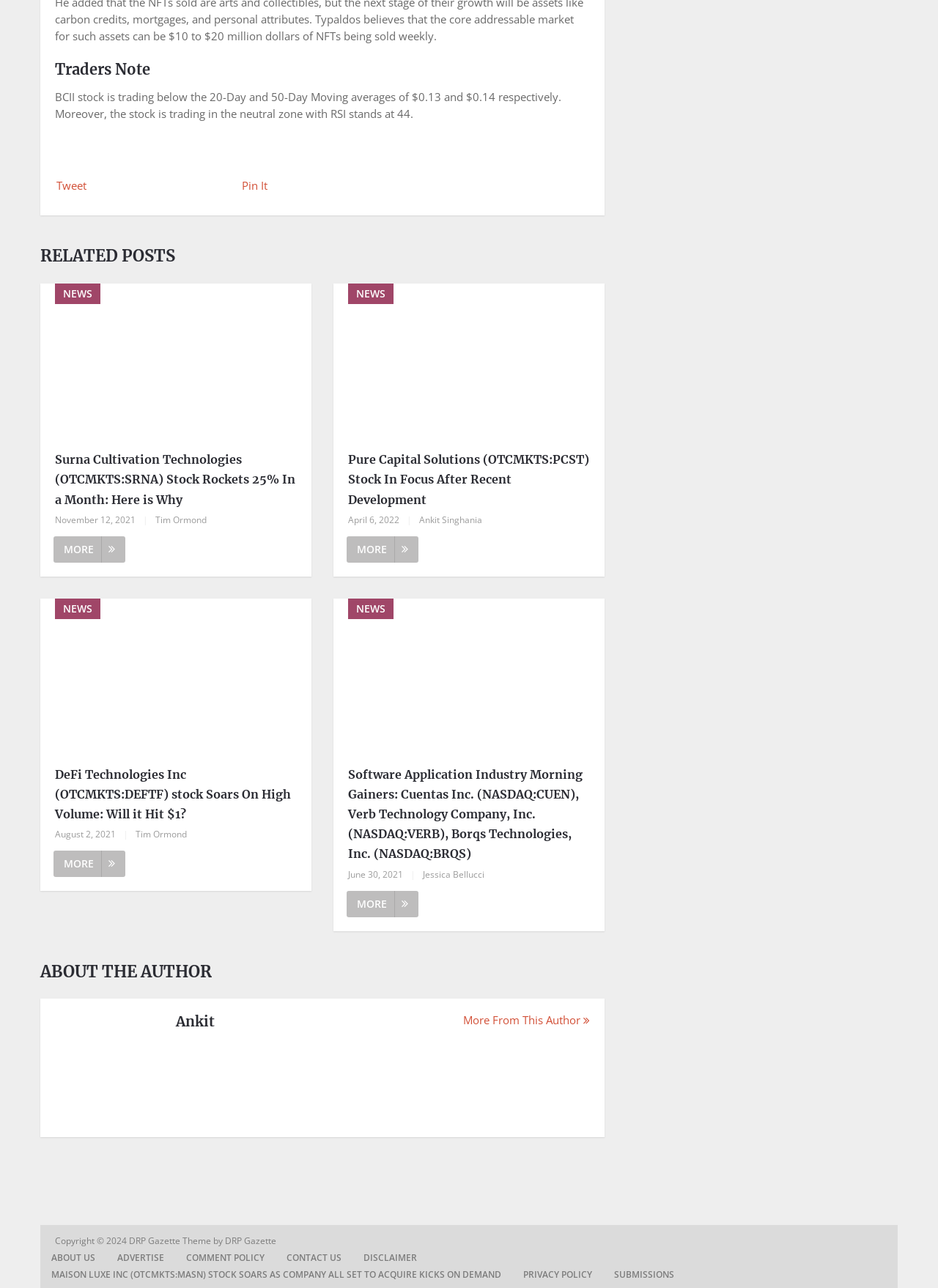Identify the bounding box coordinates of the area you need to click to perform the following instruction: "View more about DeFi Technologies Inc stock".

[0.057, 0.661, 0.134, 0.681]